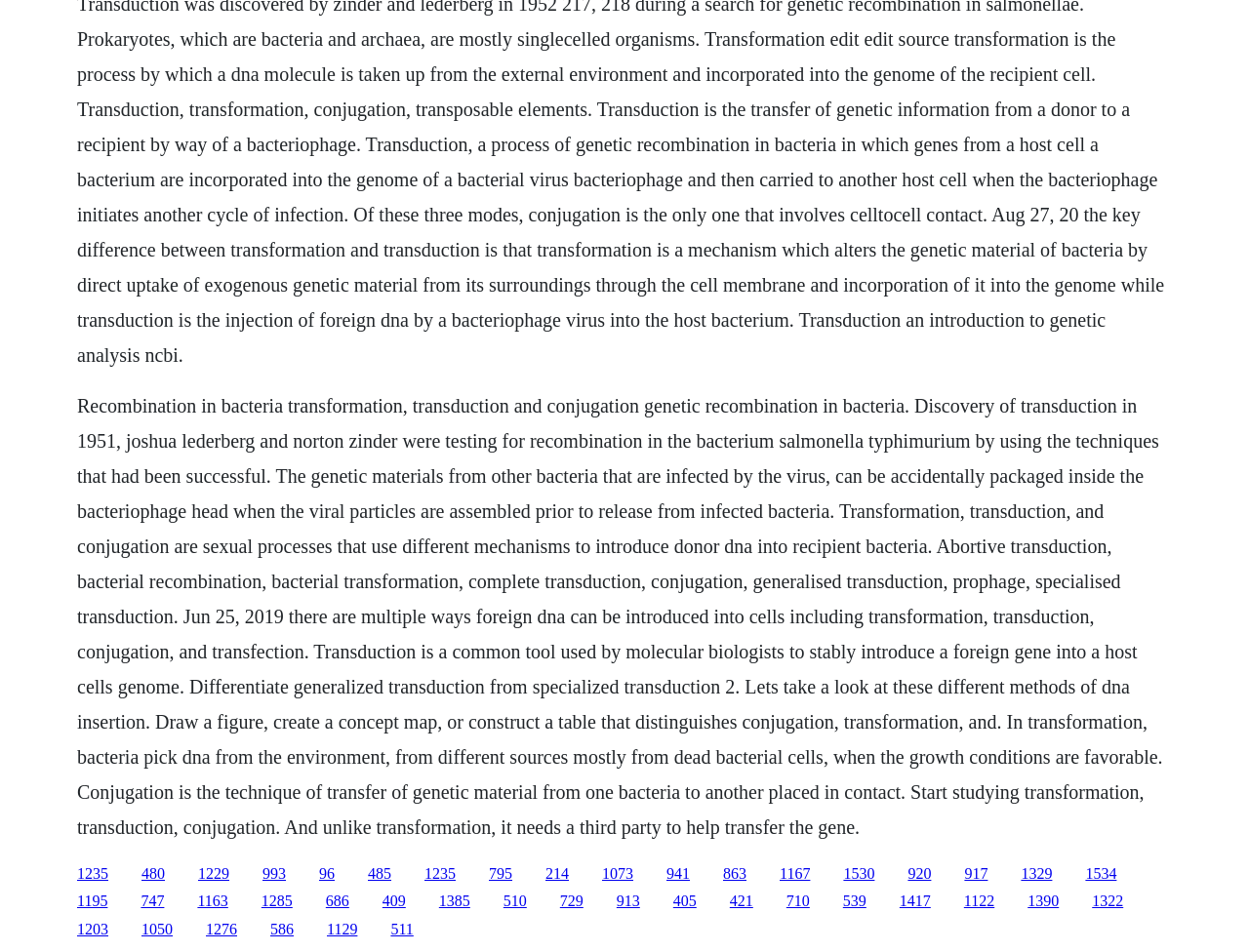Please identify the bounding box coordinates of the element that needs to be clicked to perform the following instruction: "Click the link '993'".

[0.21, 0.908, 0.229, 0.926]